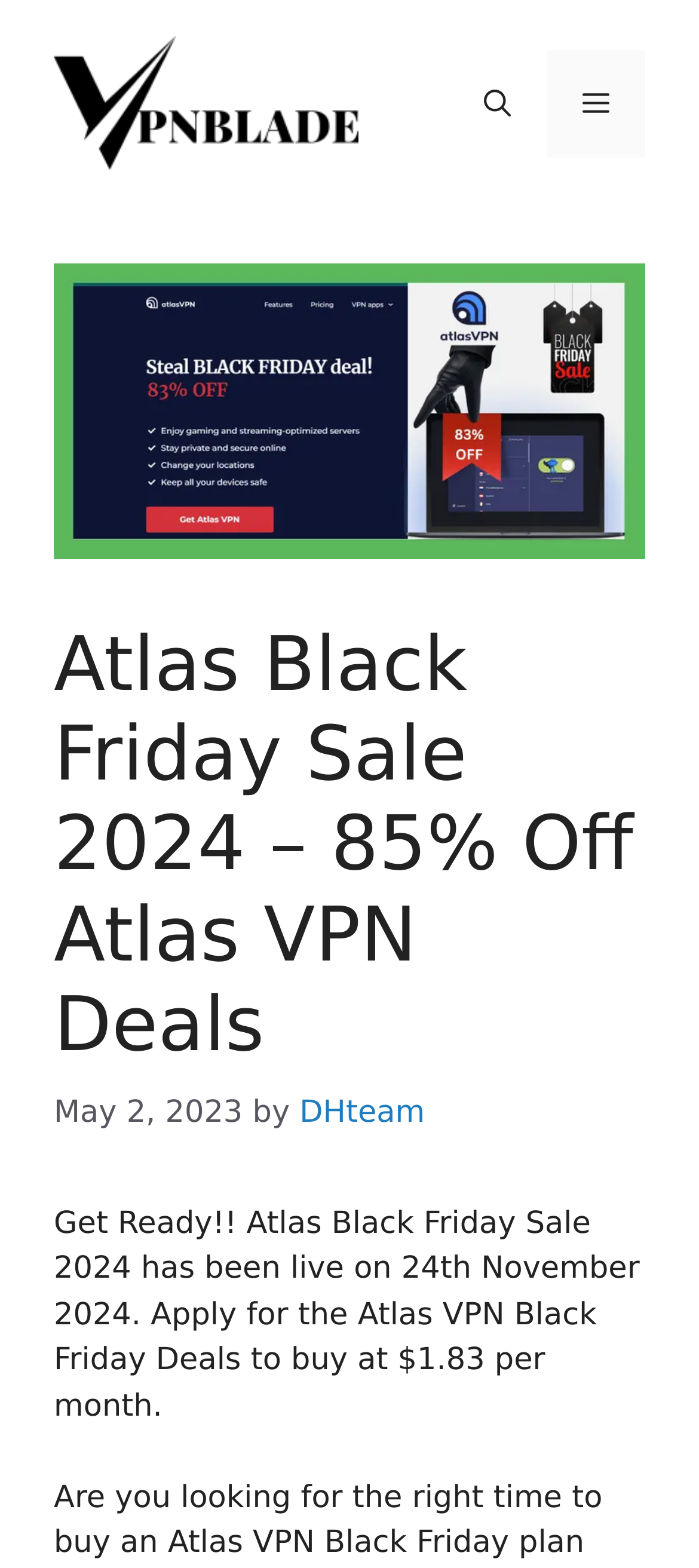Determine and generate the text content of the webpage's headline.

Atlas Black Friday Sale 2024 – 85% Off Atlas VPN Deals